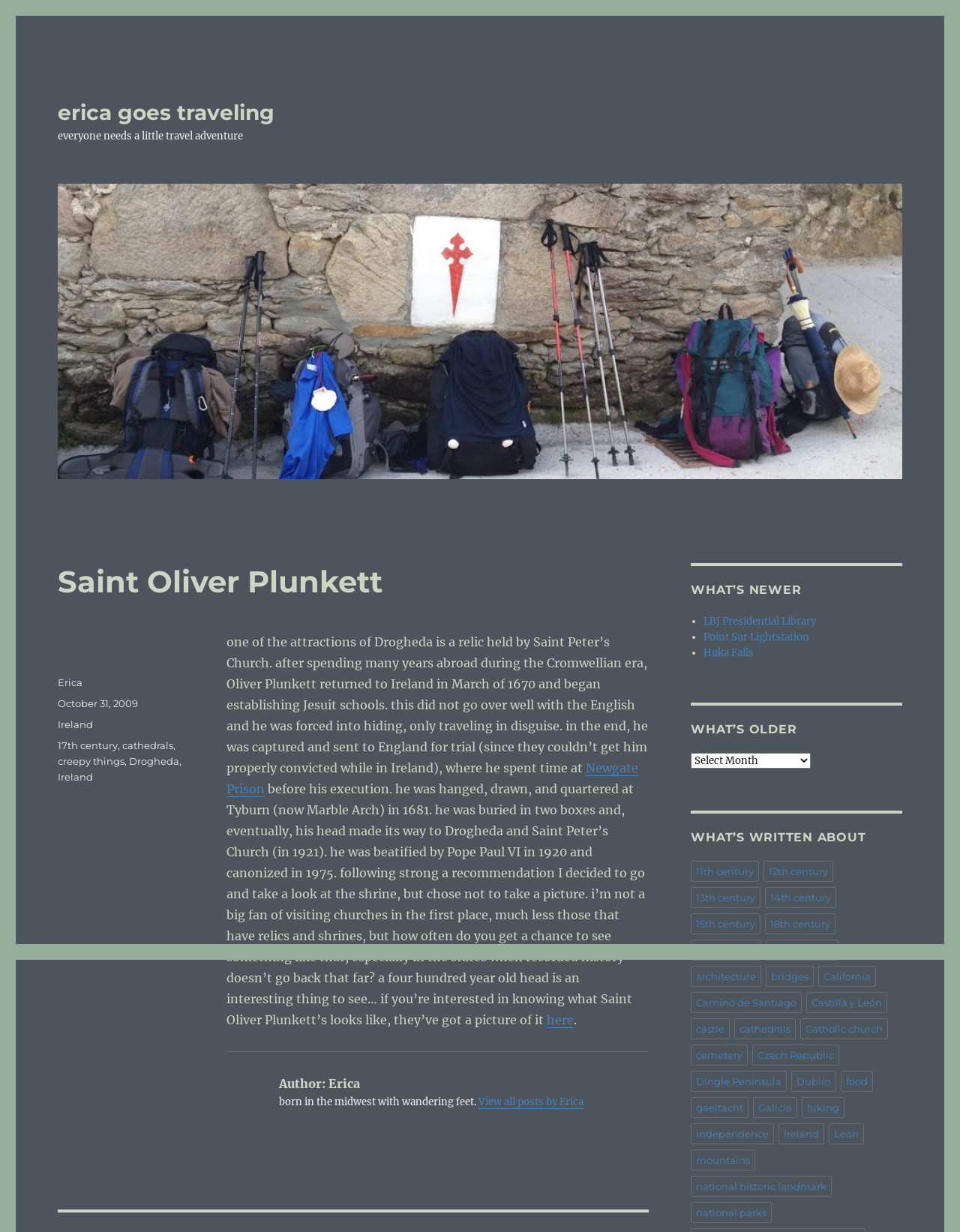Determine the bounding box coordinates of the region to click in order to accomplish the following instruction: "Explore the Drogheda category". Provide the coordinates as four float numbers between 0 and 1, specifically [left, top, right, bottom].

[0.135, 0.613, 0.187, 0.623]